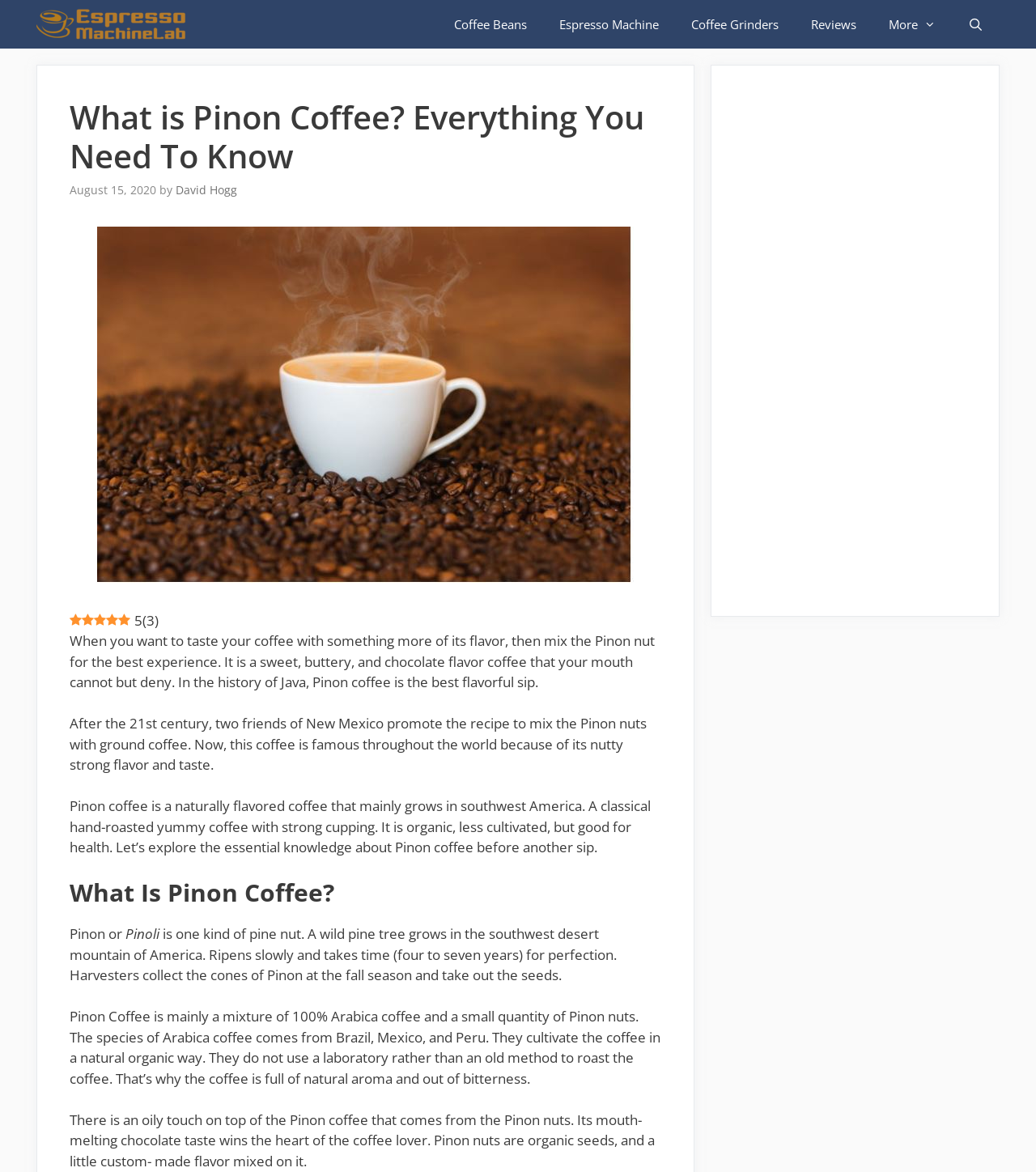Answer the question using only a single word or phrase: 
Who wrote the article 'What is Pinon Coffee? Everything You Need To Know'?

David Hogg